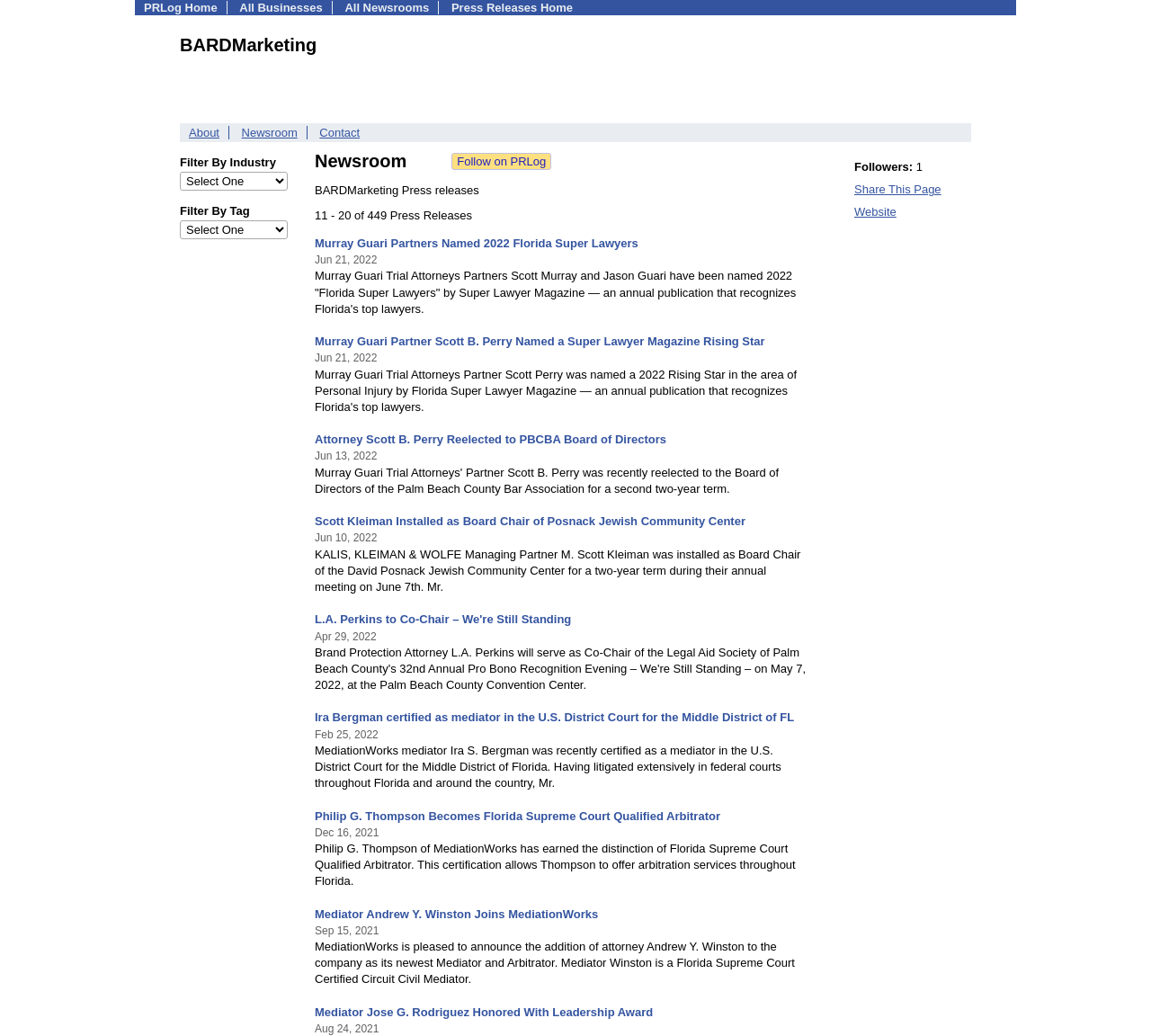Please find the bounding box coordinates for the clickable element needed to perform this instruction: "Share This Page".

[0.742, 0.176, 0.818, 0.189]